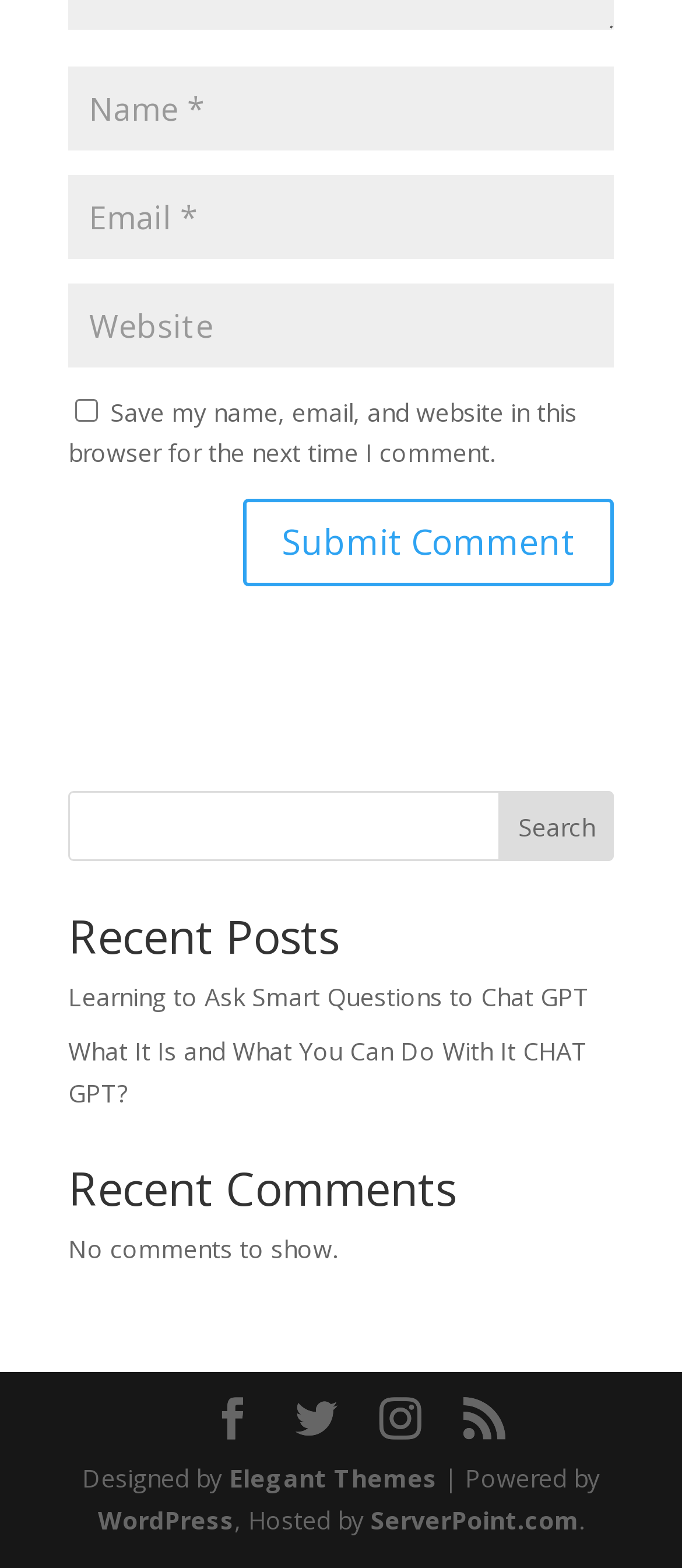Please respond in a single word or phrase: 
What is the label of the first textbox?

Name *